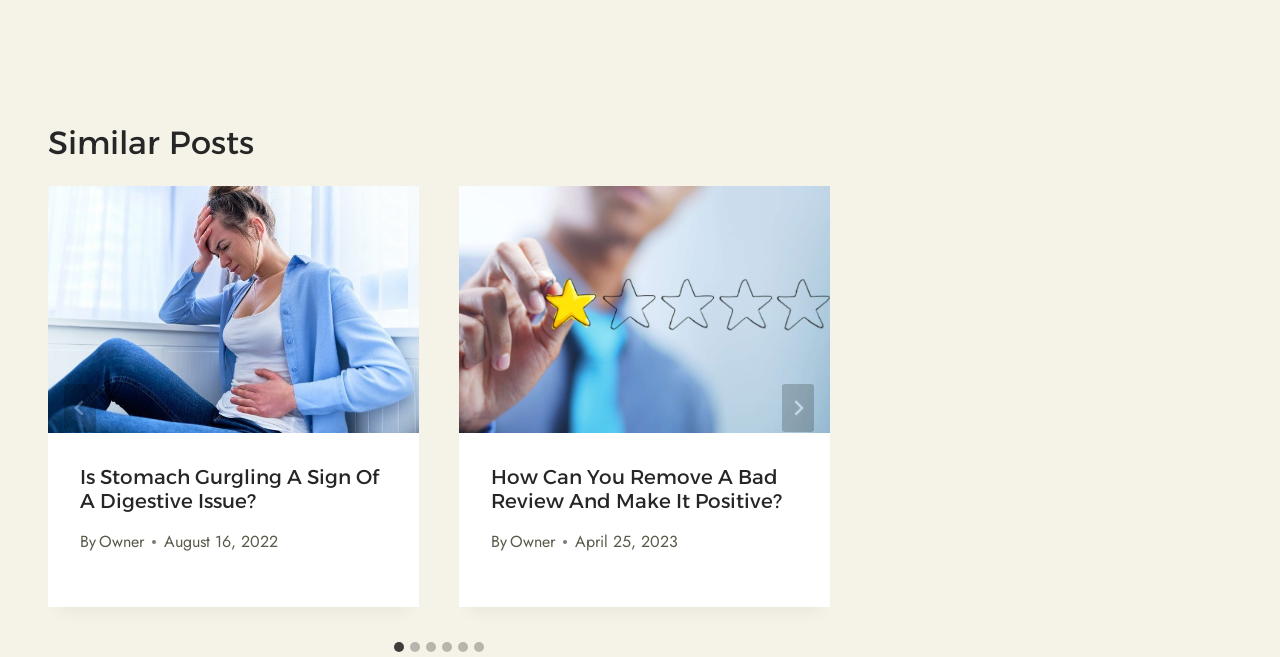Answer this question in one word or a short phrase: What is the purpose of the 'Go to last slide' button?

To navigate to the last slide